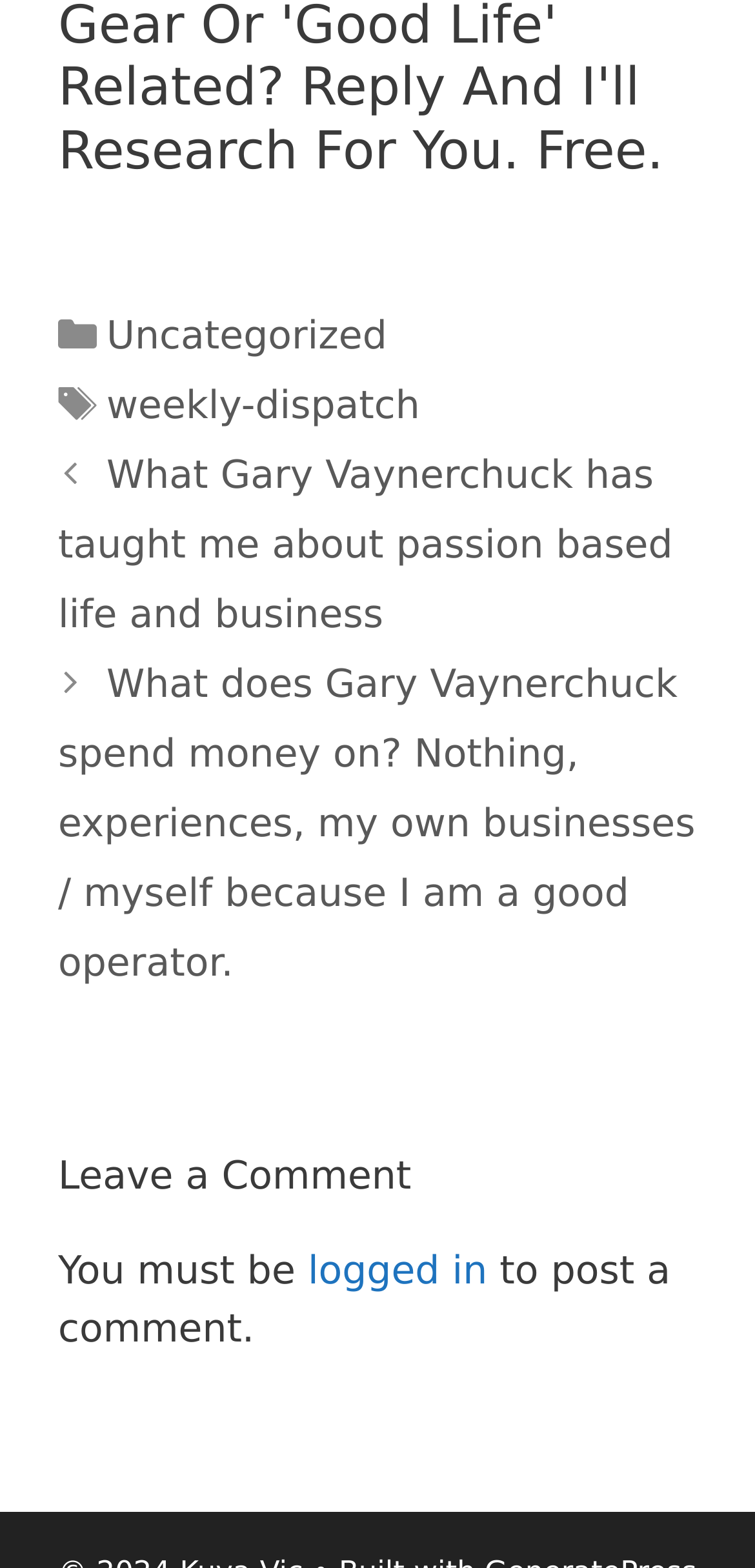Given the element description, predict the bounding box coordinates in the format (top-left x, top-left y, bottom-right x, bottom-right y). Make sure all values are between 0 and 1. Here is the element description: logged in

[0.408, 0.795, 0.646, 0.825]